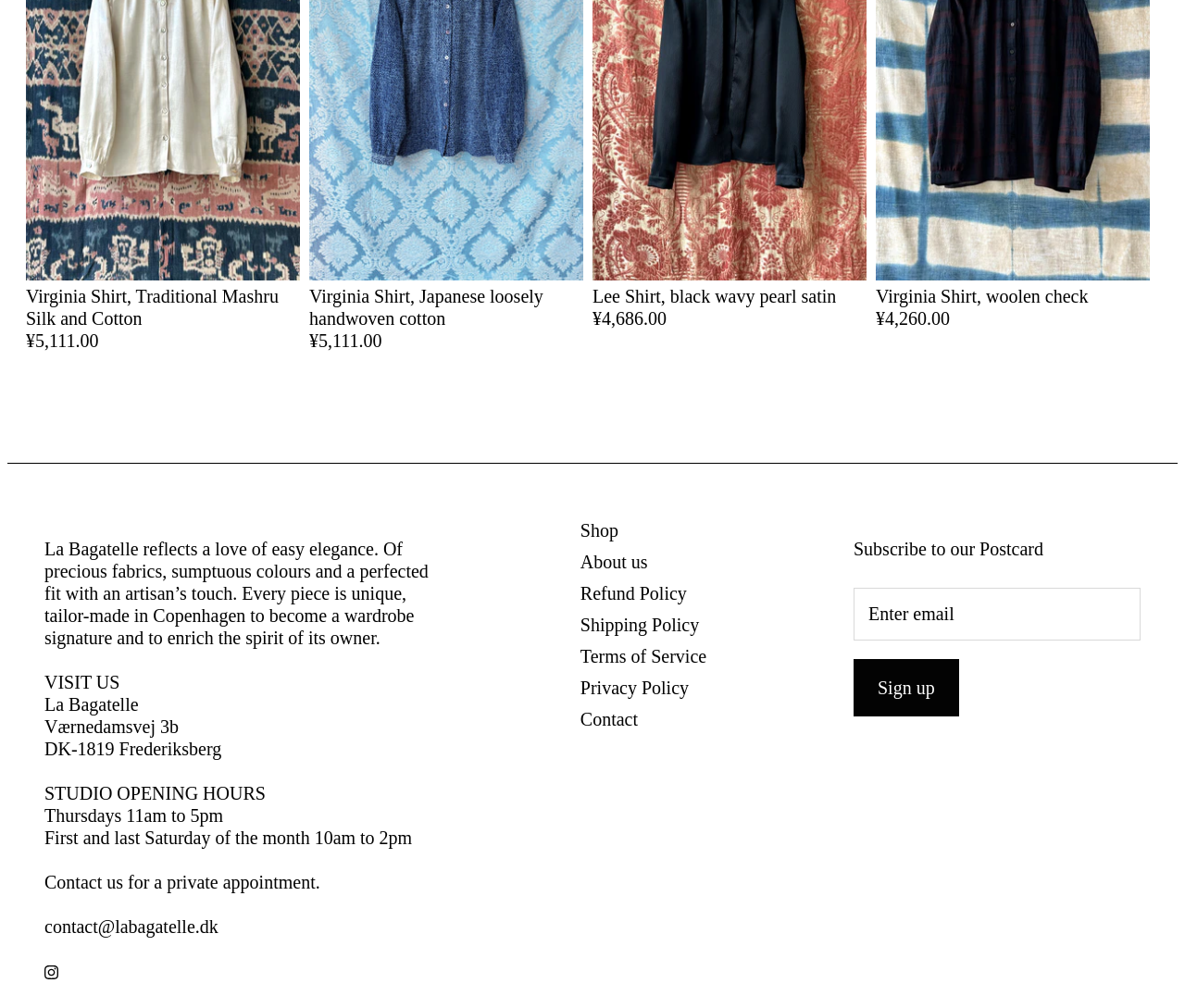What is the purpose of the textbox at the bottom of the webpage?
Please interpret the details in the image and answer the question thoroughly.

The textbox at the bottom of the webpage is accompanied by a static text element 'Subscribe to our Postcard' and a button 'Sign up', indicating that the purpose of the textbox is to enter an email address to subscribe to the postcard.